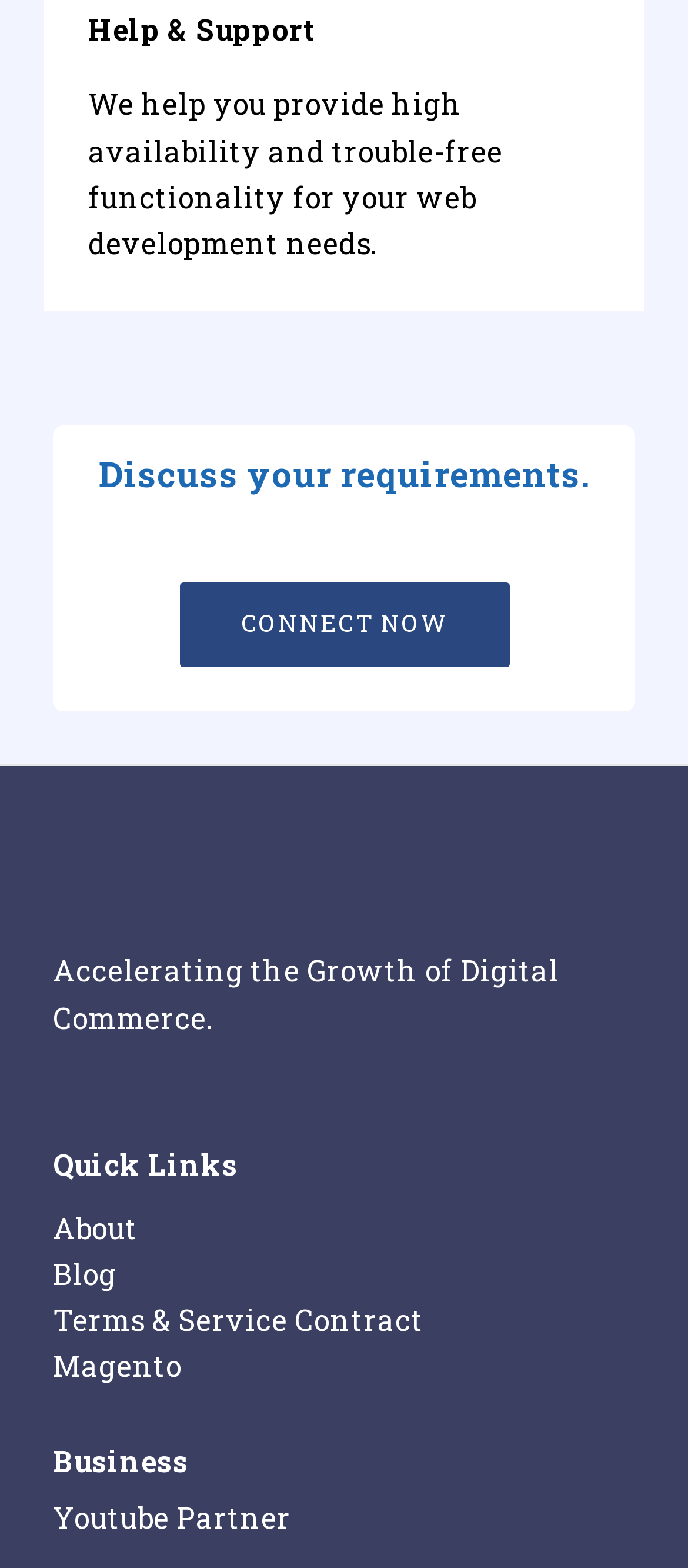What is the last link in the Quick Links section?
Based on the visual details in the image, please answer the question thoroughly.

In the navigation menu labeled 'Menu' within the 'Footer Widget 2' section, I found a list of links. The last link in this list is 'Magento', which is the answer to this question.